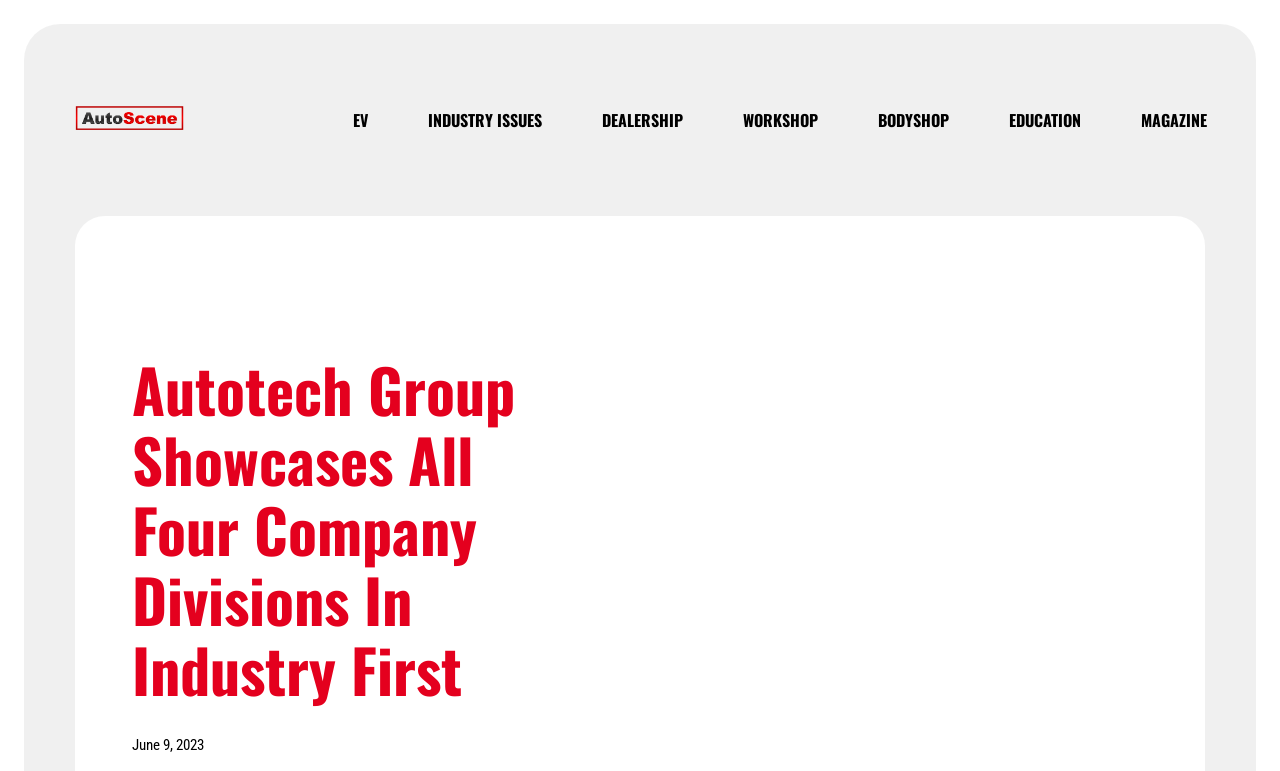Give the bounding box coordinates for the element described as: "Accept".

None